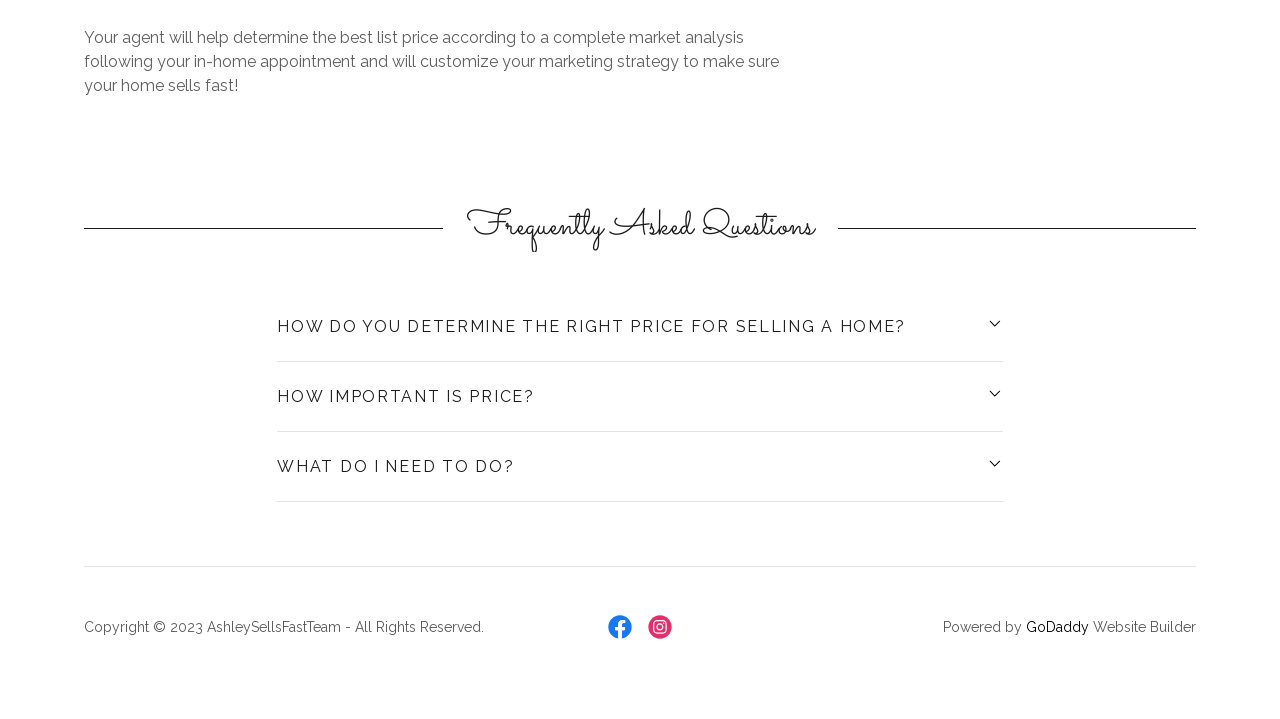Examine the image carefully and respond to the question with a detailed answer: 
What is the purpose of the agent?

According to the static text on the webpage, the agent will help determine the best list price according to a complete market analysis following an in-home appointment and will customize the marketing strategy to make sure the home sells fast.